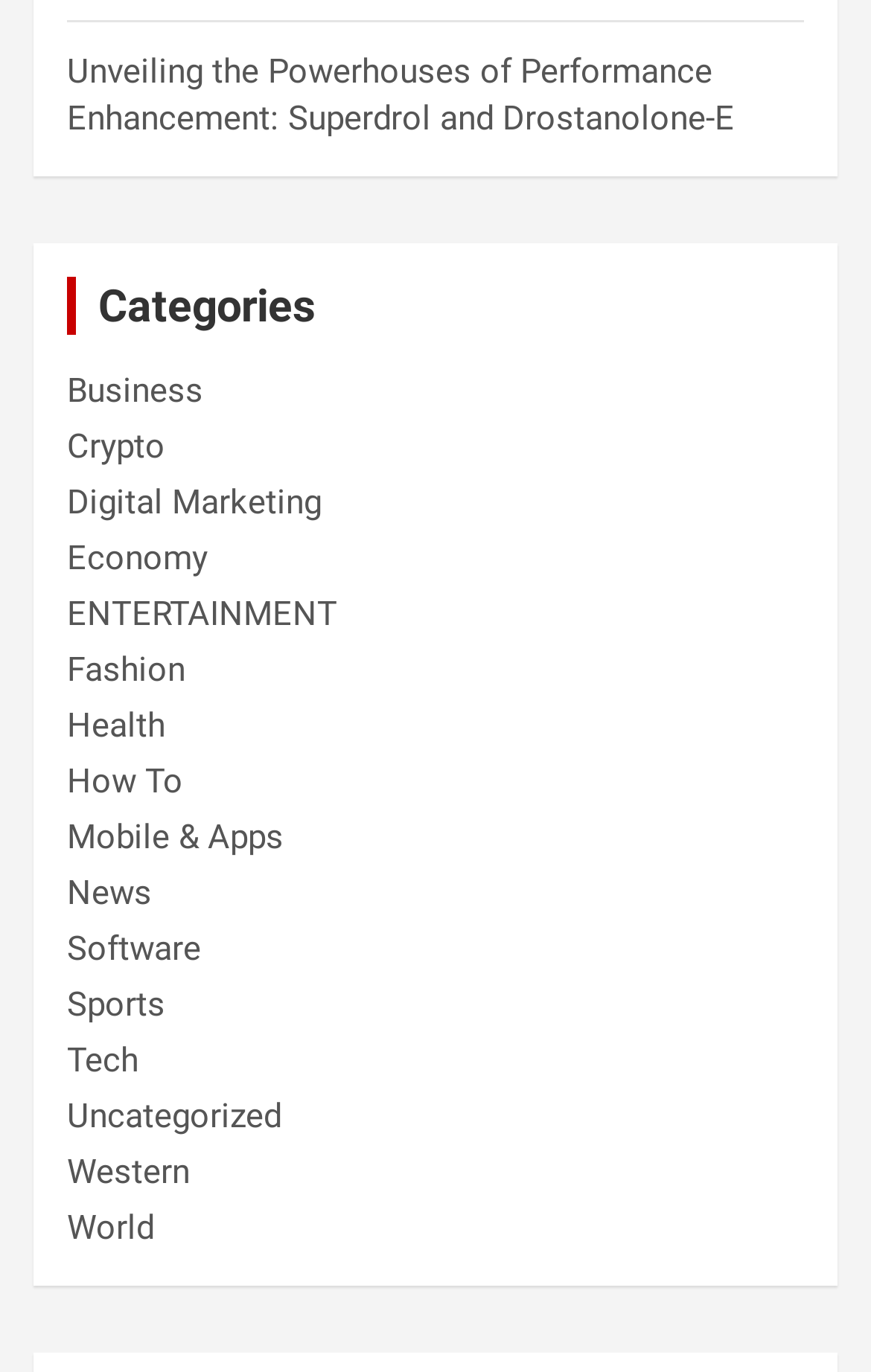Carefully examine the image and provide an in-depth answer to the question: How many characters are in the title of the webpage?

I counted the characters in the title 'Unveiling the Powerhouses of Performance Enhancement: Superdrol and Drostanolone-E' and found that there are 63 characters.